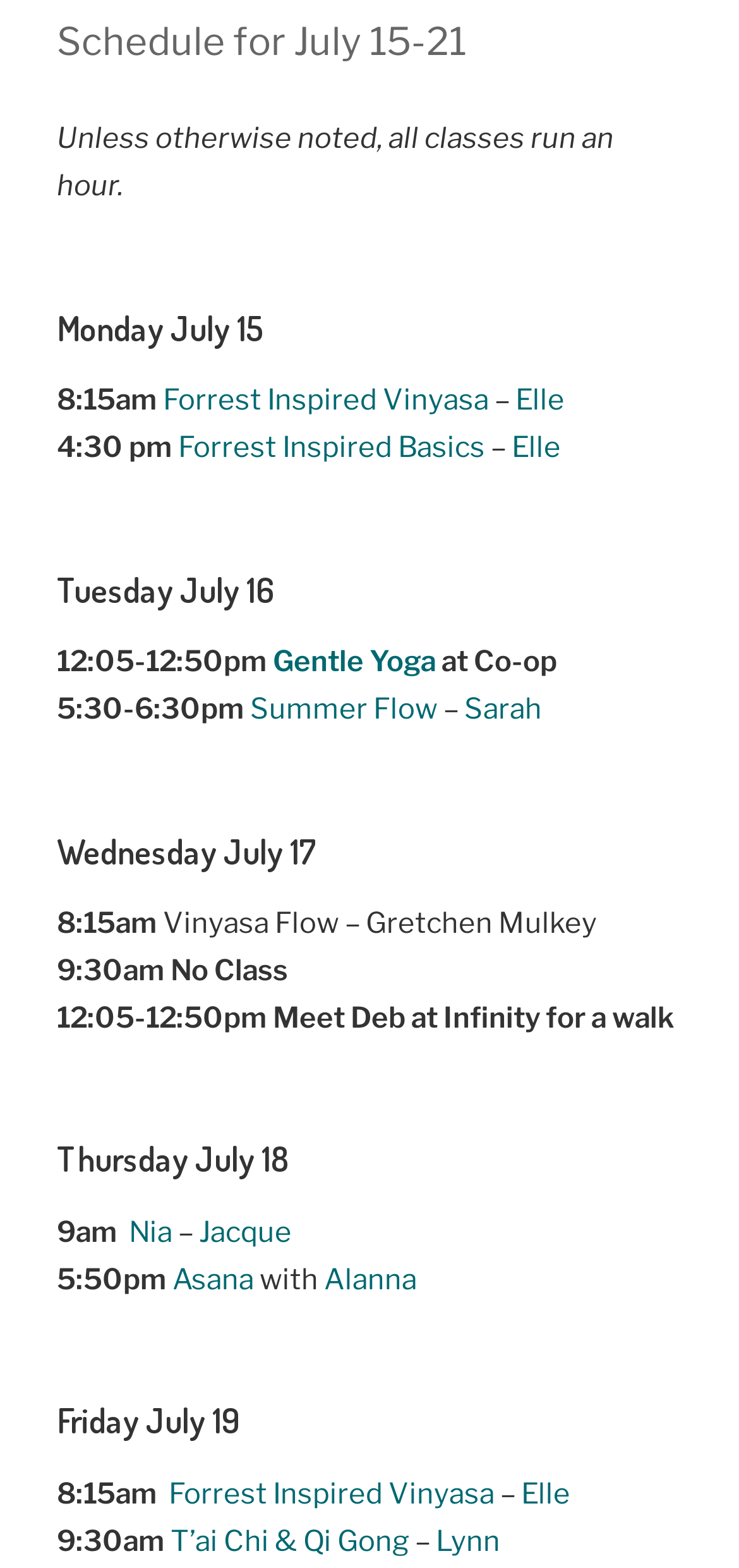Carefully examine the image and provide an in-depth answer to the question: Who is teaching the 'Gentle Yoga' class on Tuesday?

I looked at the section with the heading 'Tuesday July 16' and found the 'Gentle Yoga' class at 12:05-12:50pm. However, there is no teacher specified for this class.